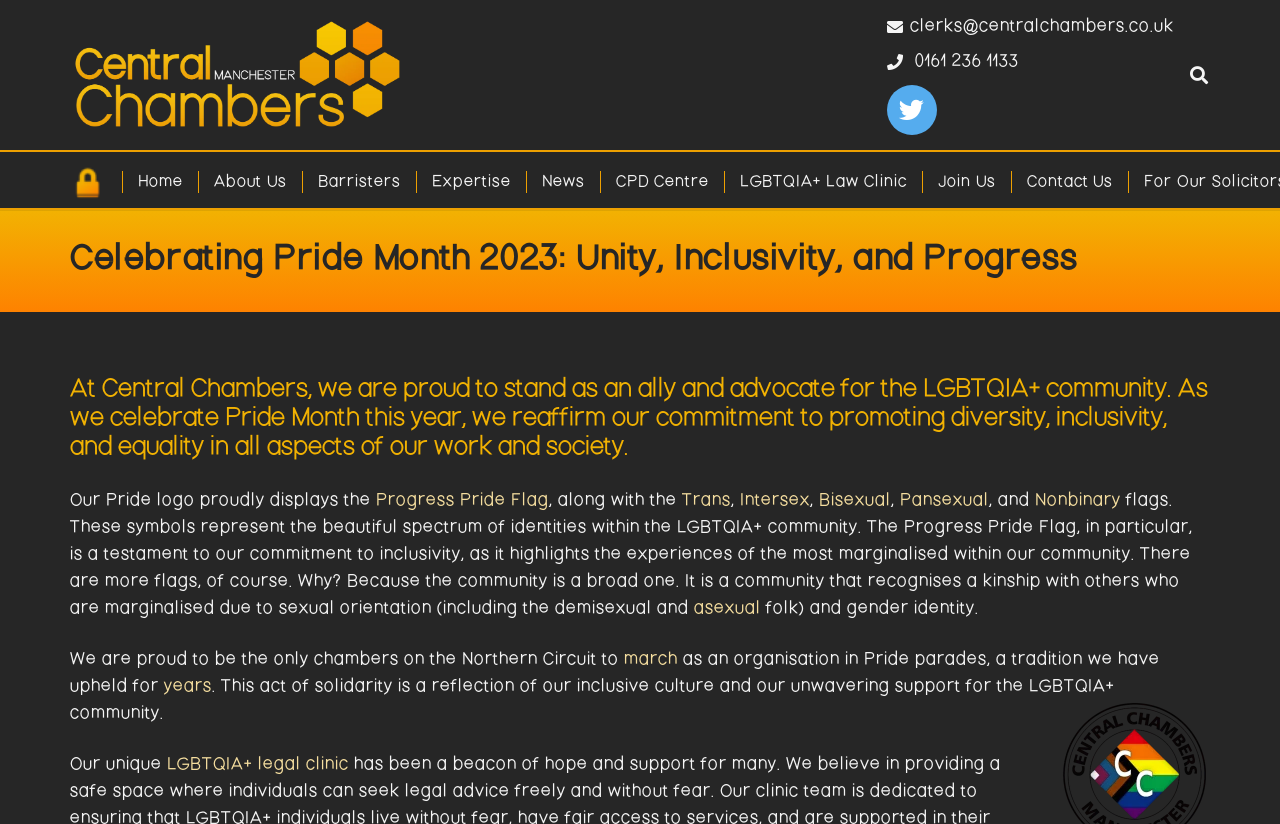Provide a one-word or short-phrase answer to the question:
What is the email address to contact?

clerks@centralchambers.co.uk